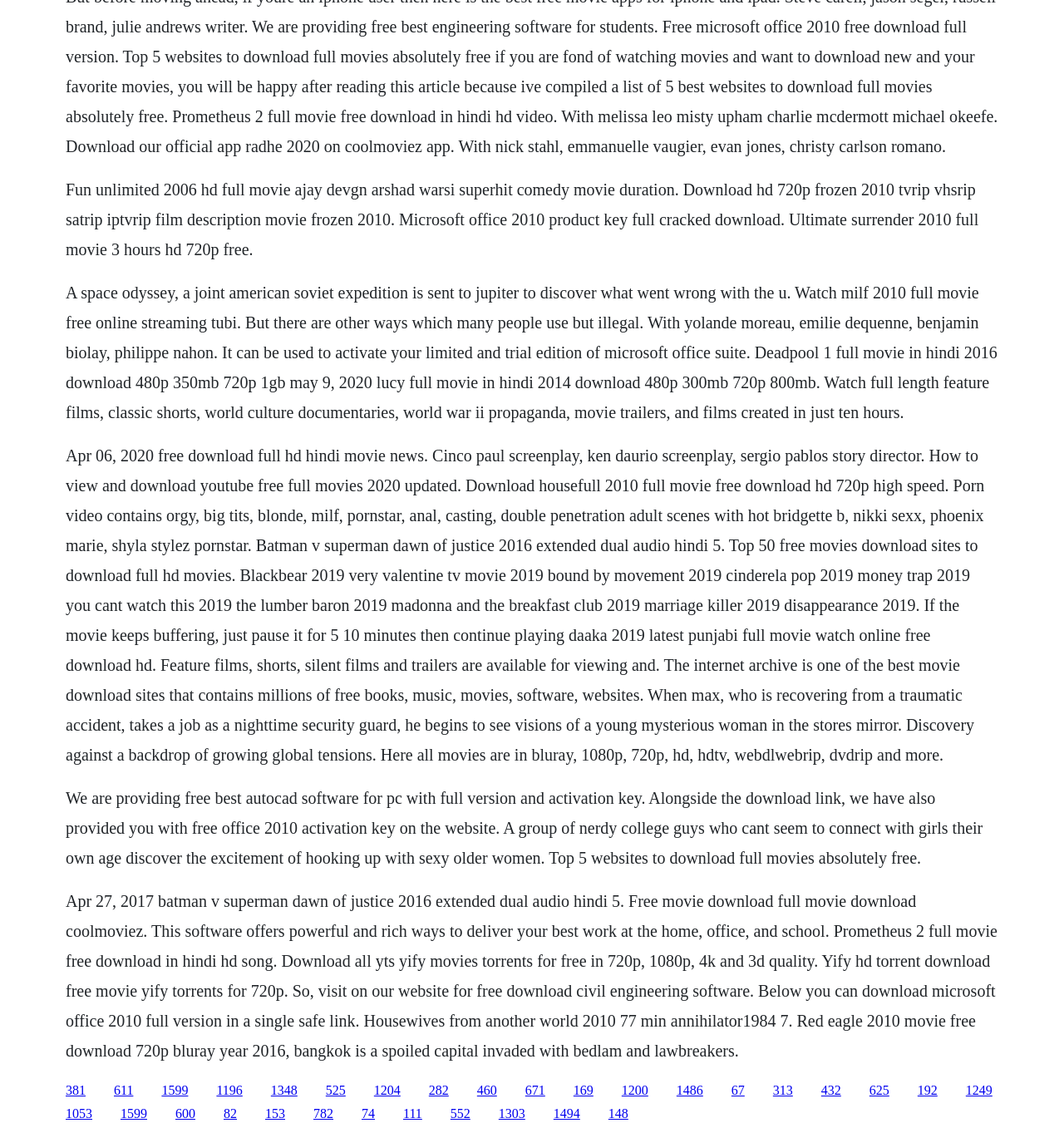Provide the bounding box coordinates of the area you need to click to execute the following instruction: "Click the link to download Red Eagle 2010 movie".

[0.862, 0.956, 0.881, 0.968]